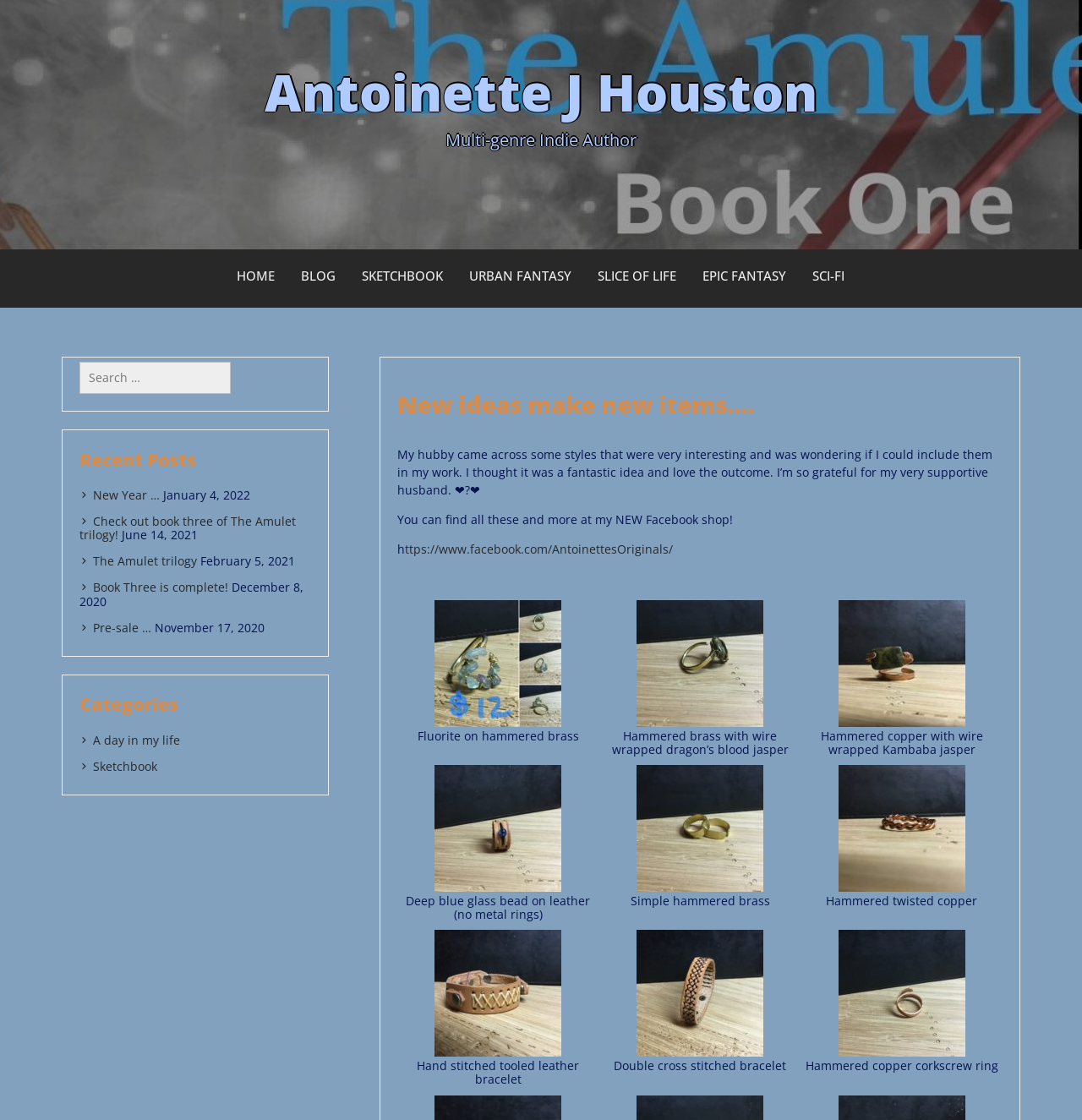Please provide the bounding box coordinates for the element that needs to be clicked to perform the instruction: "Search for something". The coordinates must consist of four float numbers between 0 and 1, formatted as [left, top, right, bottom].

[0.073, 0.323, 0.213, 0.352]